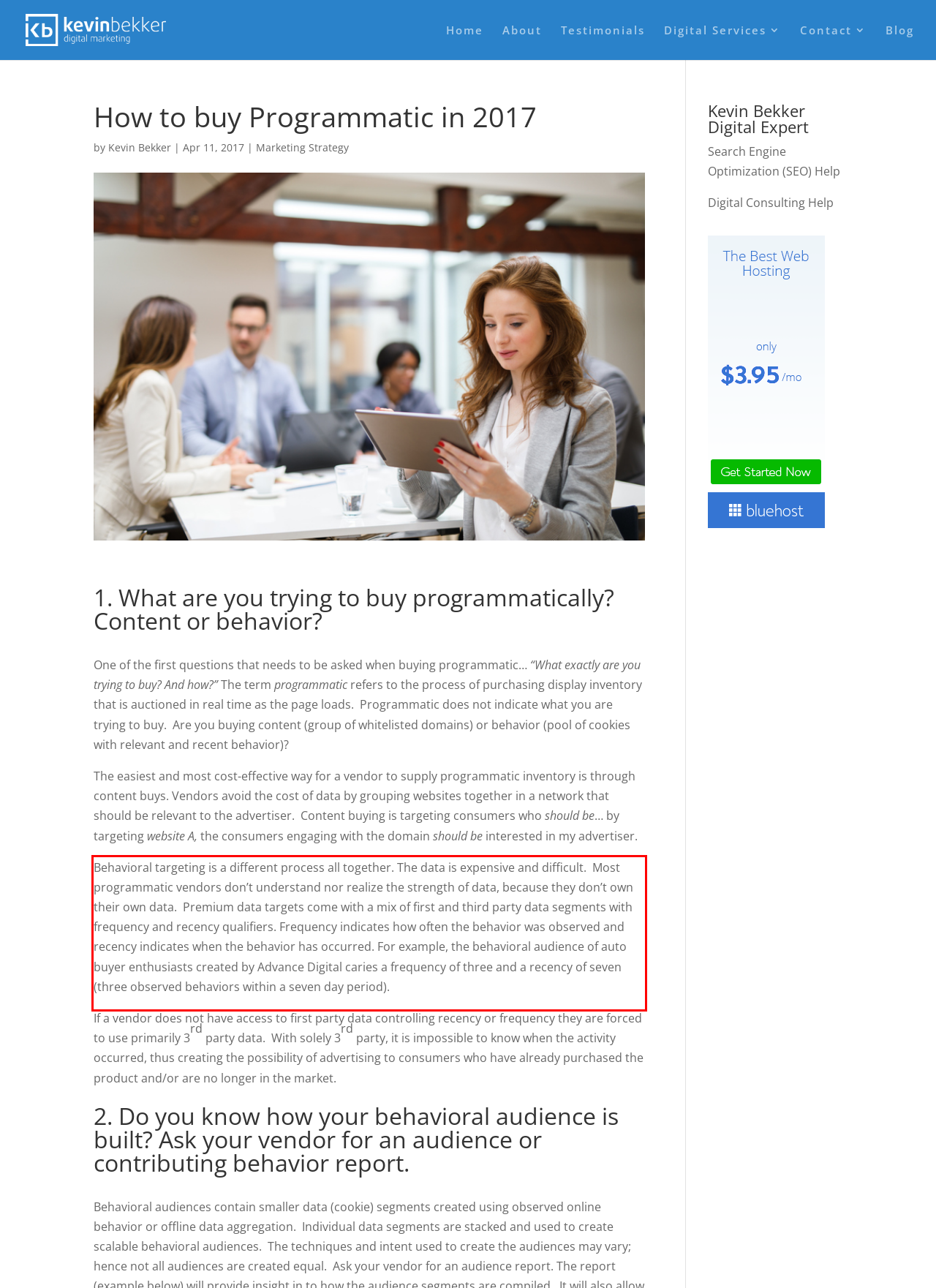Please take the screenshot of the webpage, find the red bounding box, and generate the text content that is within this red bounding box.

Behavioral targeting is a different process all together. The data is expensive and difficult. Most programmatic vendors don’t understand nor realize the strength of data, because they don’t own their own data. Premium data targets come with a mix of first and third party data segments with frequency and recency qualifiers. Frequency indicates how often the behavior was observed and recency indicates when the behavior has occurred. For example, the behavioral audience of auto buyer enthusiasts created by Advance Digital caries a frequency of three and a recency of seven (three observed behaviors within a seven day period).